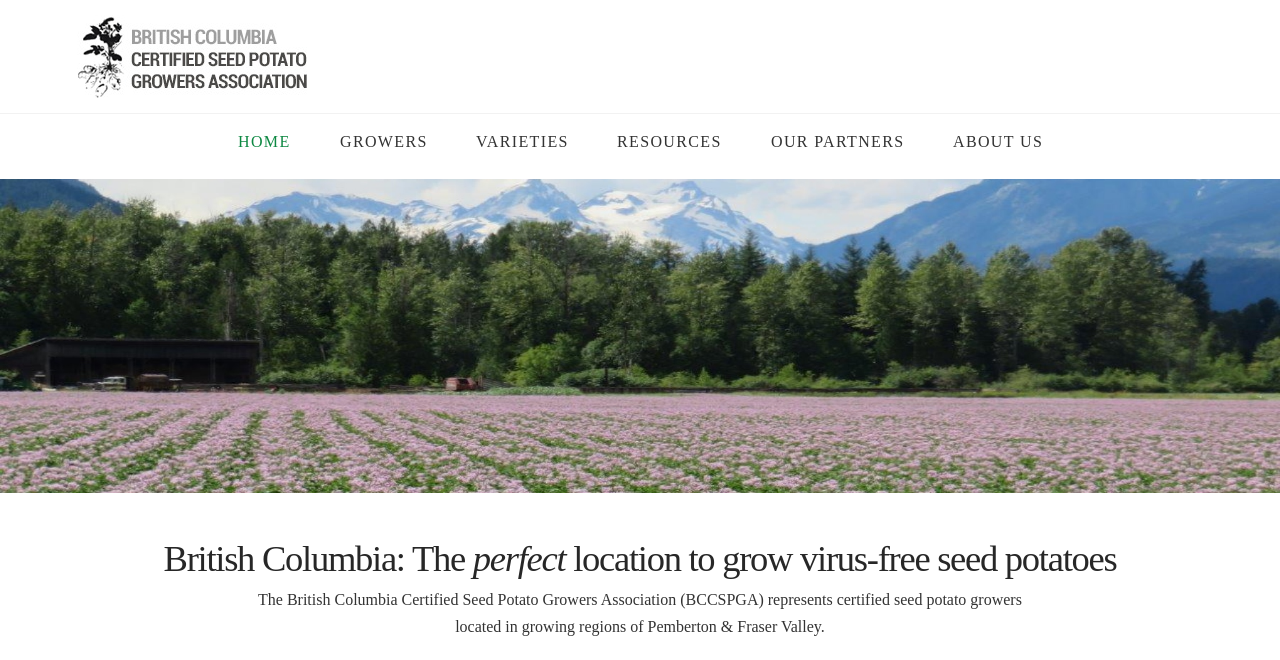What is the location mentioned for growing seed potatoes?
Based on the image, respond with a single word or phrase.

British Columbia